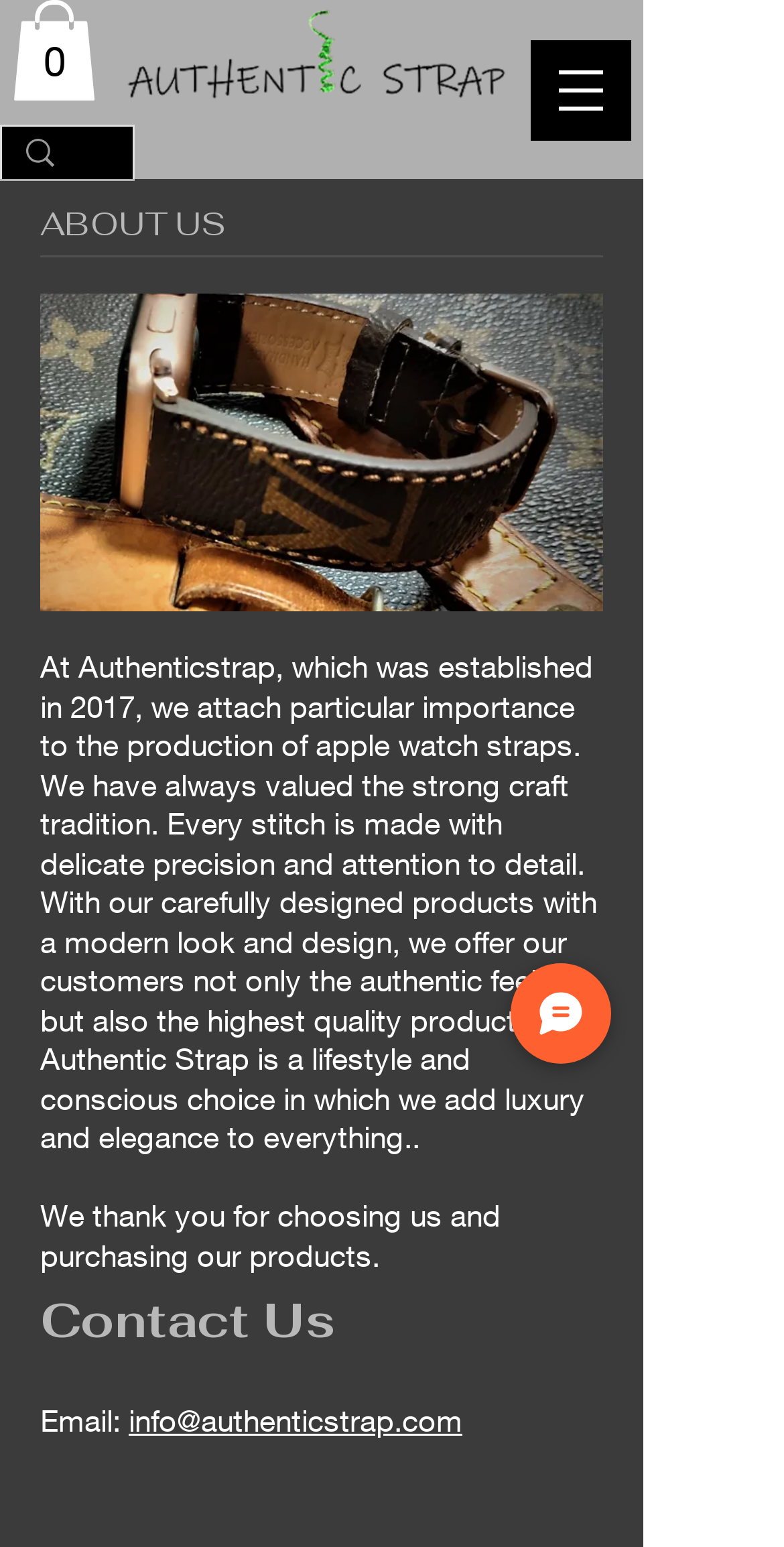Please answer the following question using a single word or phrase: 
What is the company's focus?

Apple watch straps